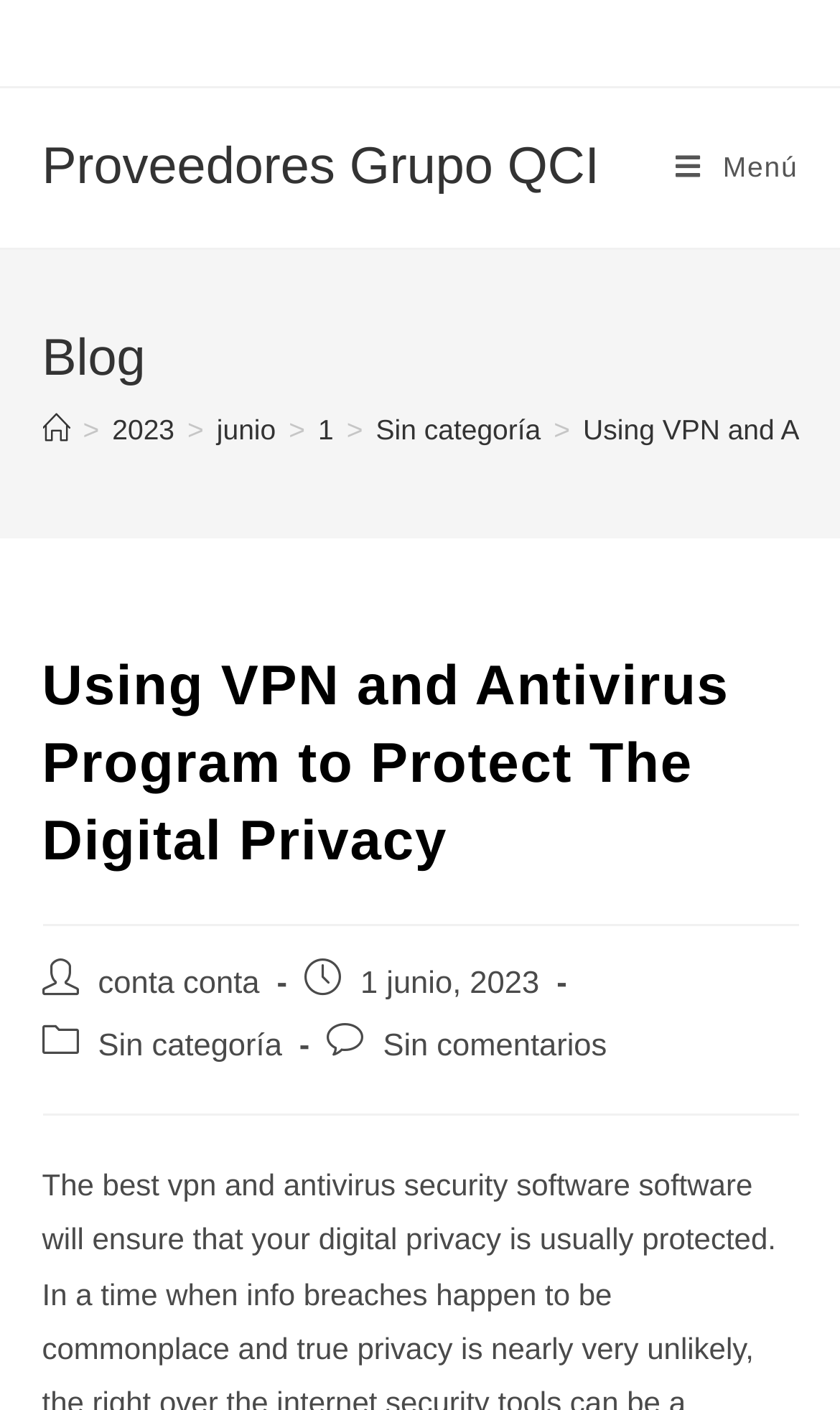How many comments does the blog post have?
Please respond to the question with a detailed and well-explained answer.

I determined the answer by looking at the 'Comentarios de la entrada:' section, which is located below the 'Categoría de la entrada:' section. The number of comments is specified as 'Sin comentarios', which is a link.